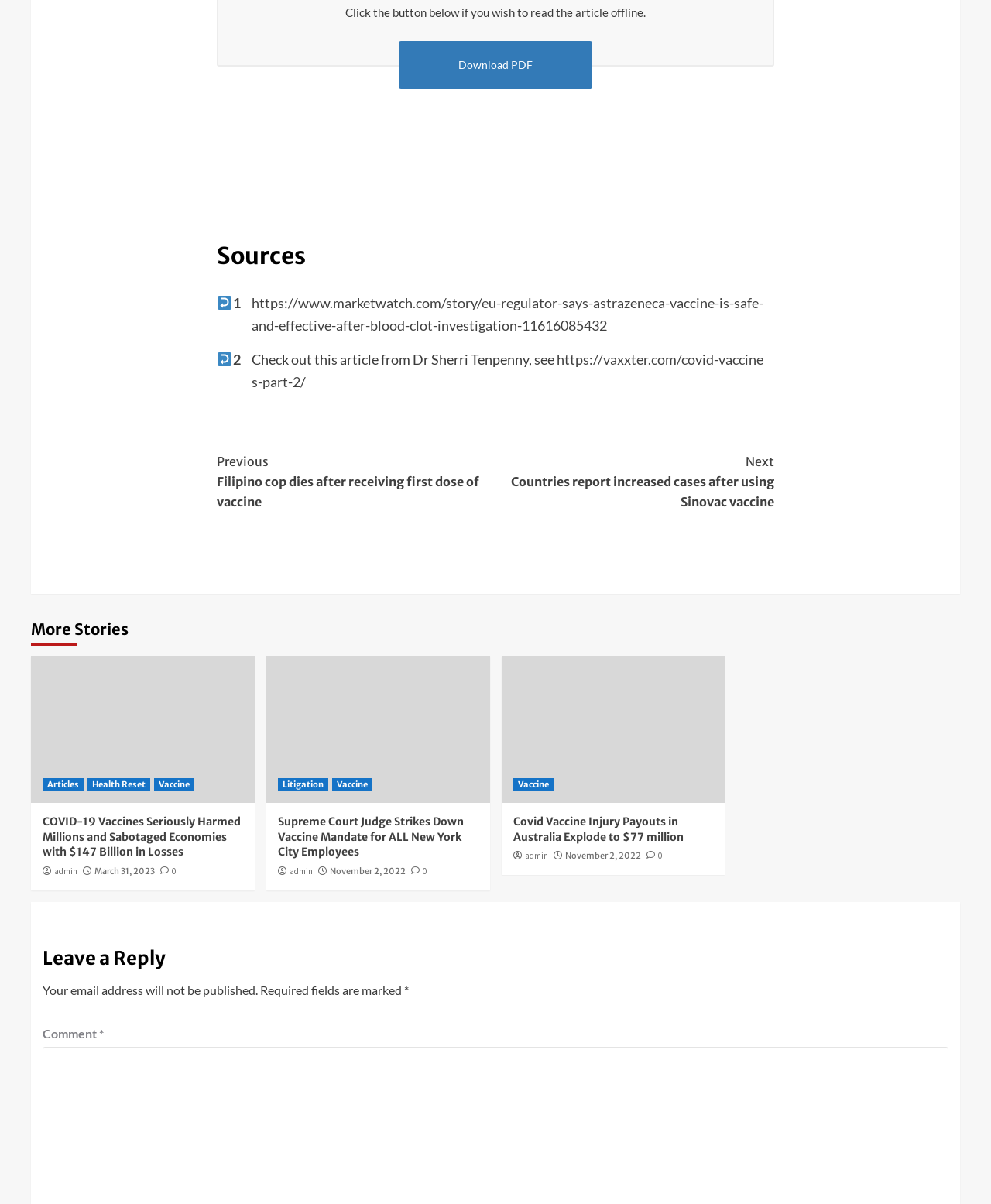Highlight the bounding box coordinates of the region I should click on to meet the following instruction: "Click the 'Download PDF' button".

[0.402, 0.034, 0.598, 0.074]